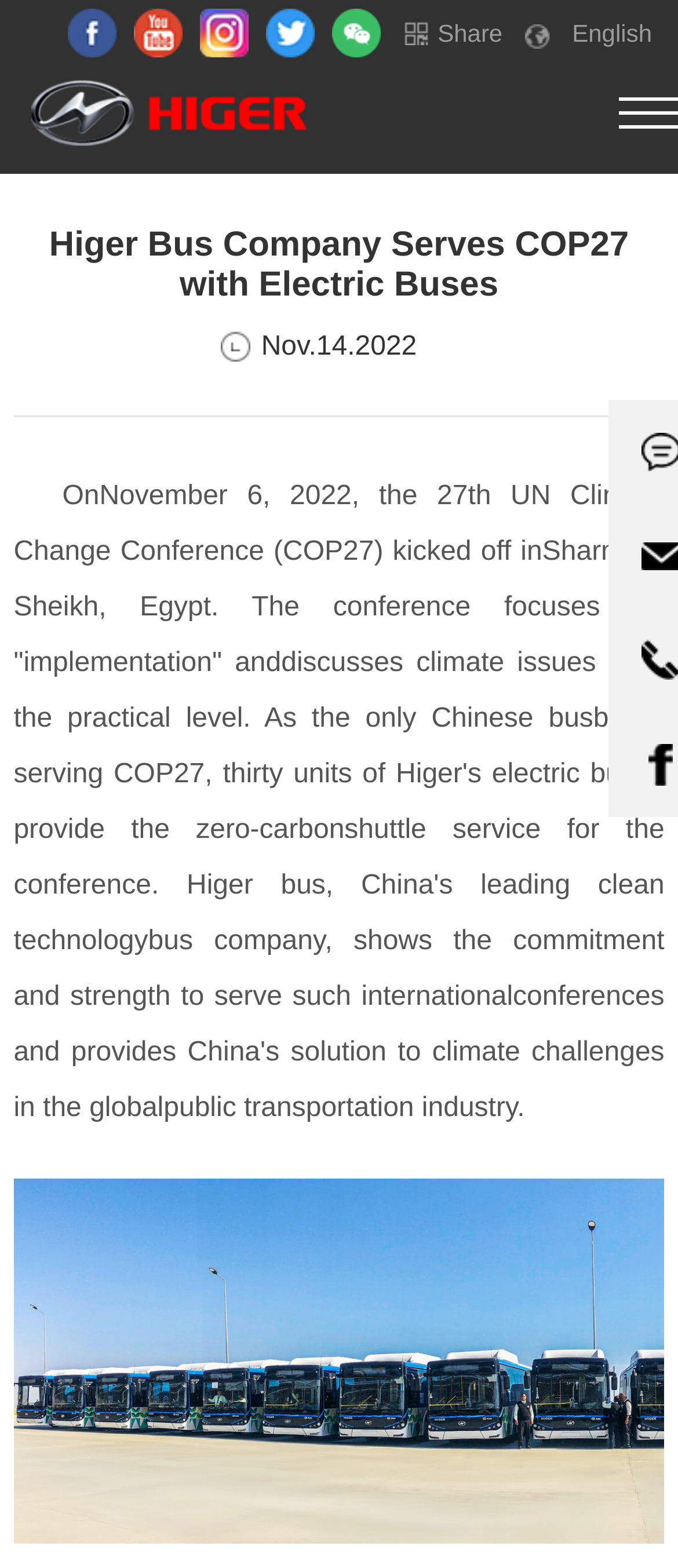Answer with a single word or phrase: 
When did the 27th UN Climate Change Conference start?

November 6, 2022